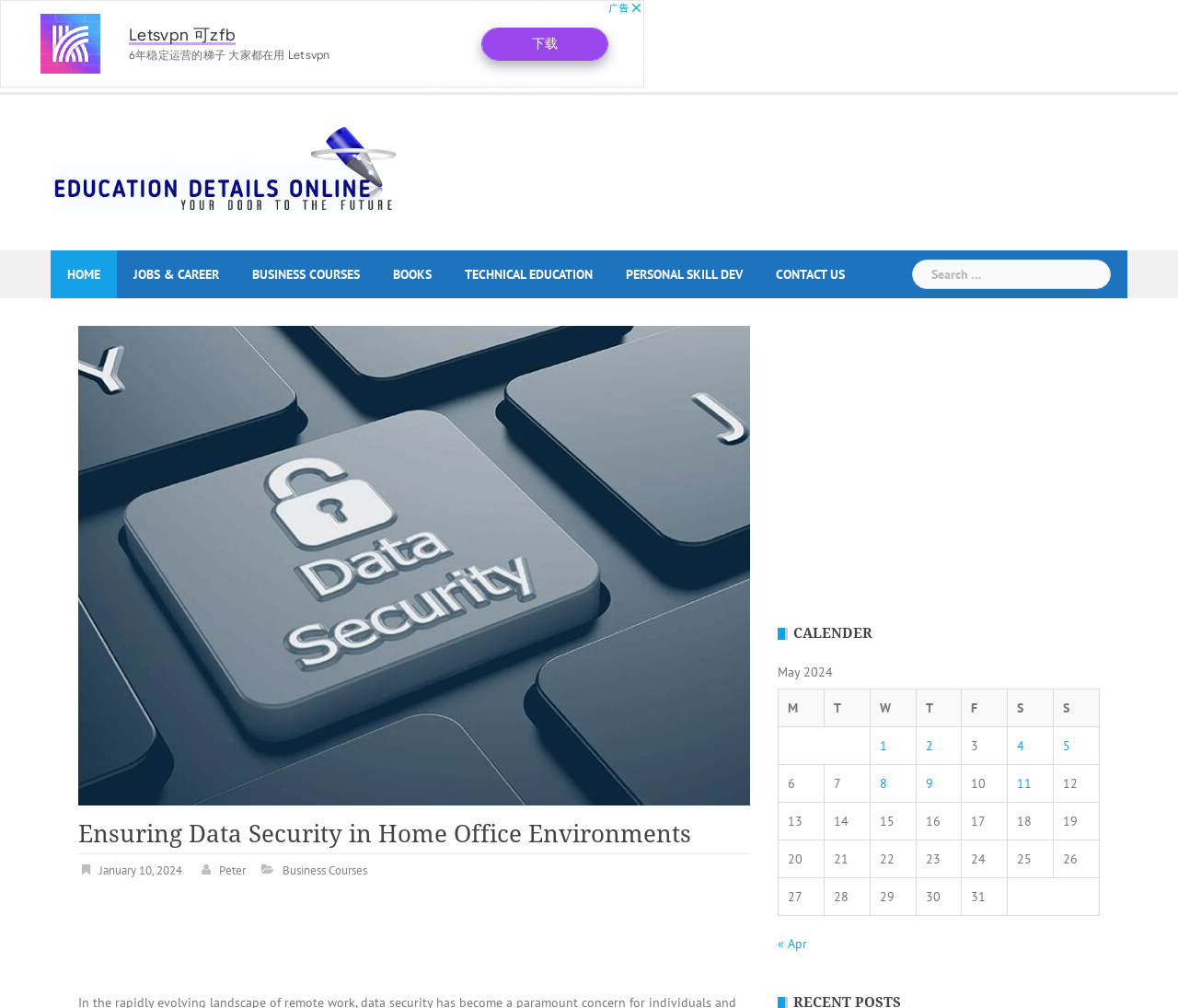Using the format (top-left x, top-left y, bottom-right x, bottom-right y), provide the bounding box coordinates for the described UI element. All values should be floating point numbers between 0 and 1: Business Courses

[0.24, 0.856, 0.312, 0.873]